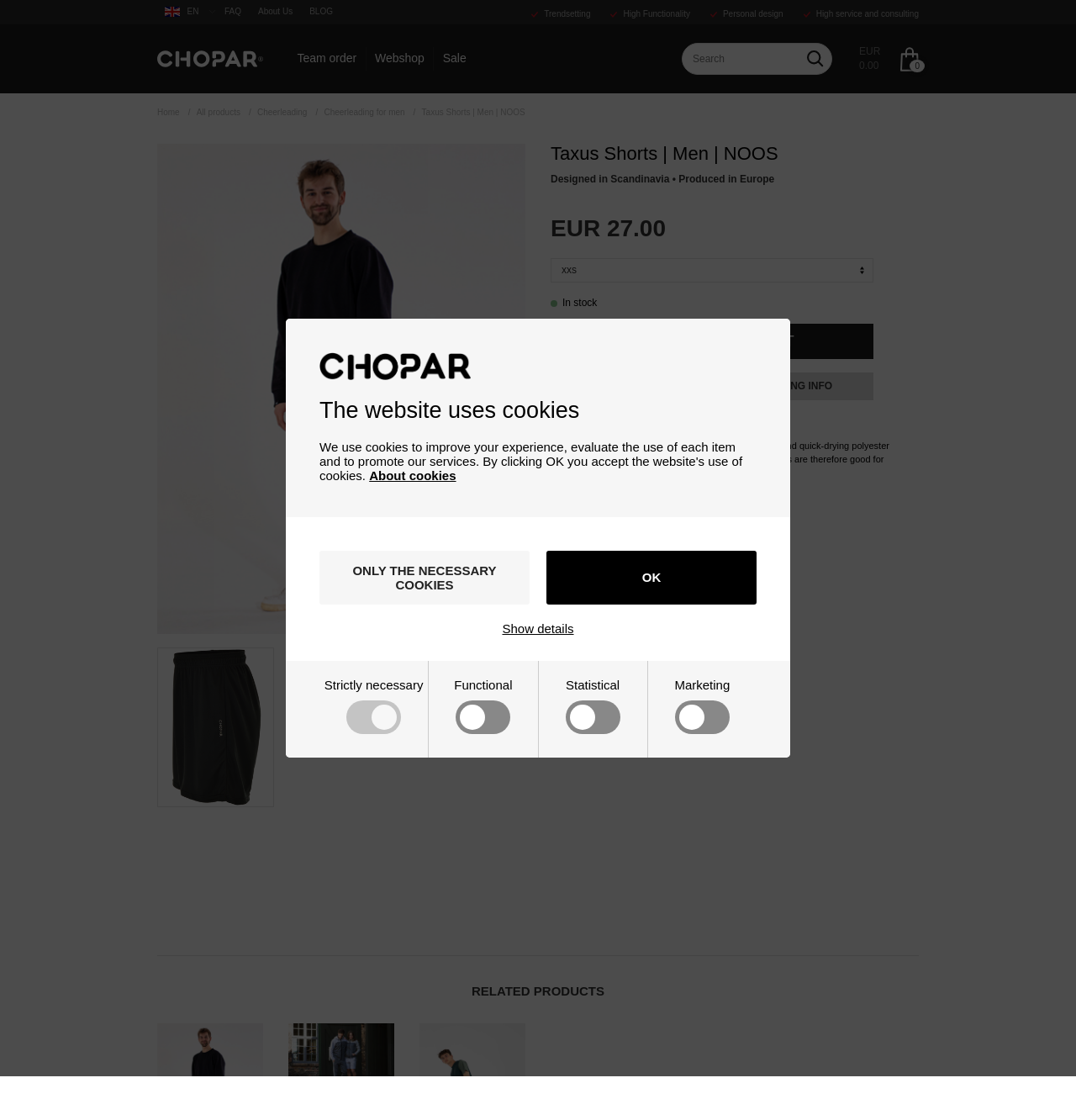Extract the bounding box for the UI element that matches this description: "Request offer for Team order".

[0.512, 0.496, 0.658, 0.534]